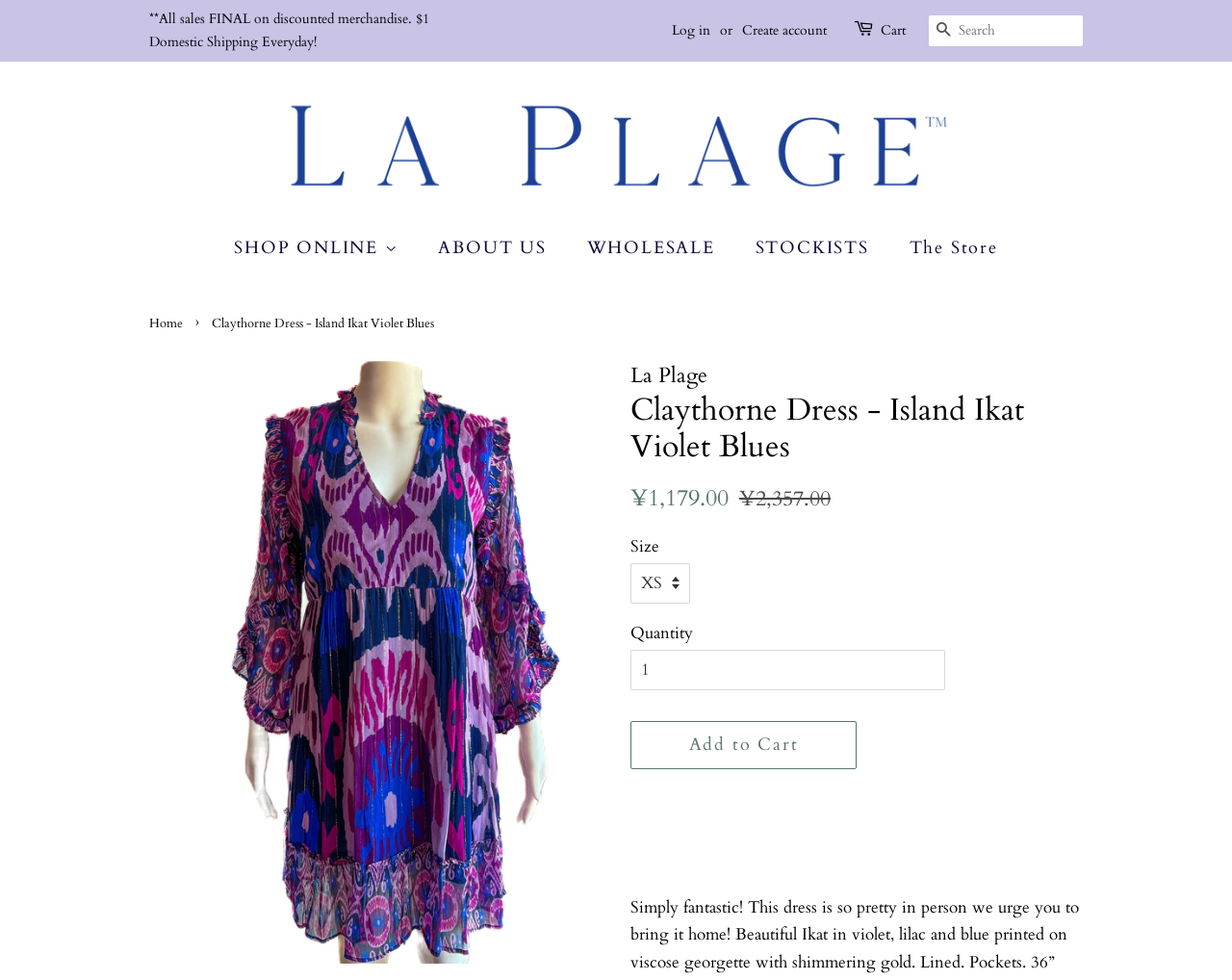Pinpoint the bounding box coordinates of the element to be clicked to execute the instruction: "Select a size for the dress".

[0.512, 0.574, 0.56, 0.616]